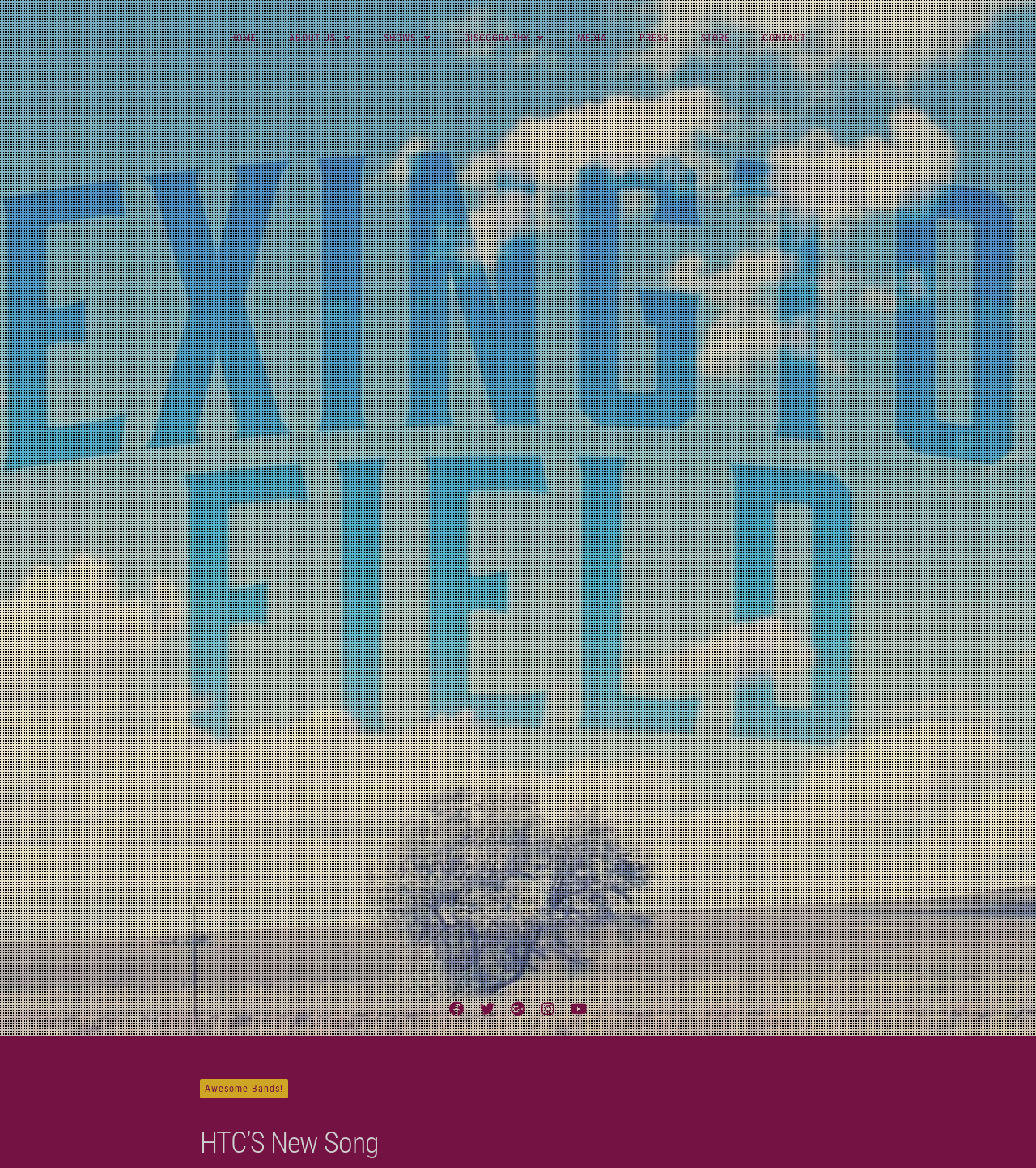Determine the bounding box coordinates of the area to click in order to meet this instruction: "View HTC’S New Song".

[0.193, 0.96, 0.807, 0.997]